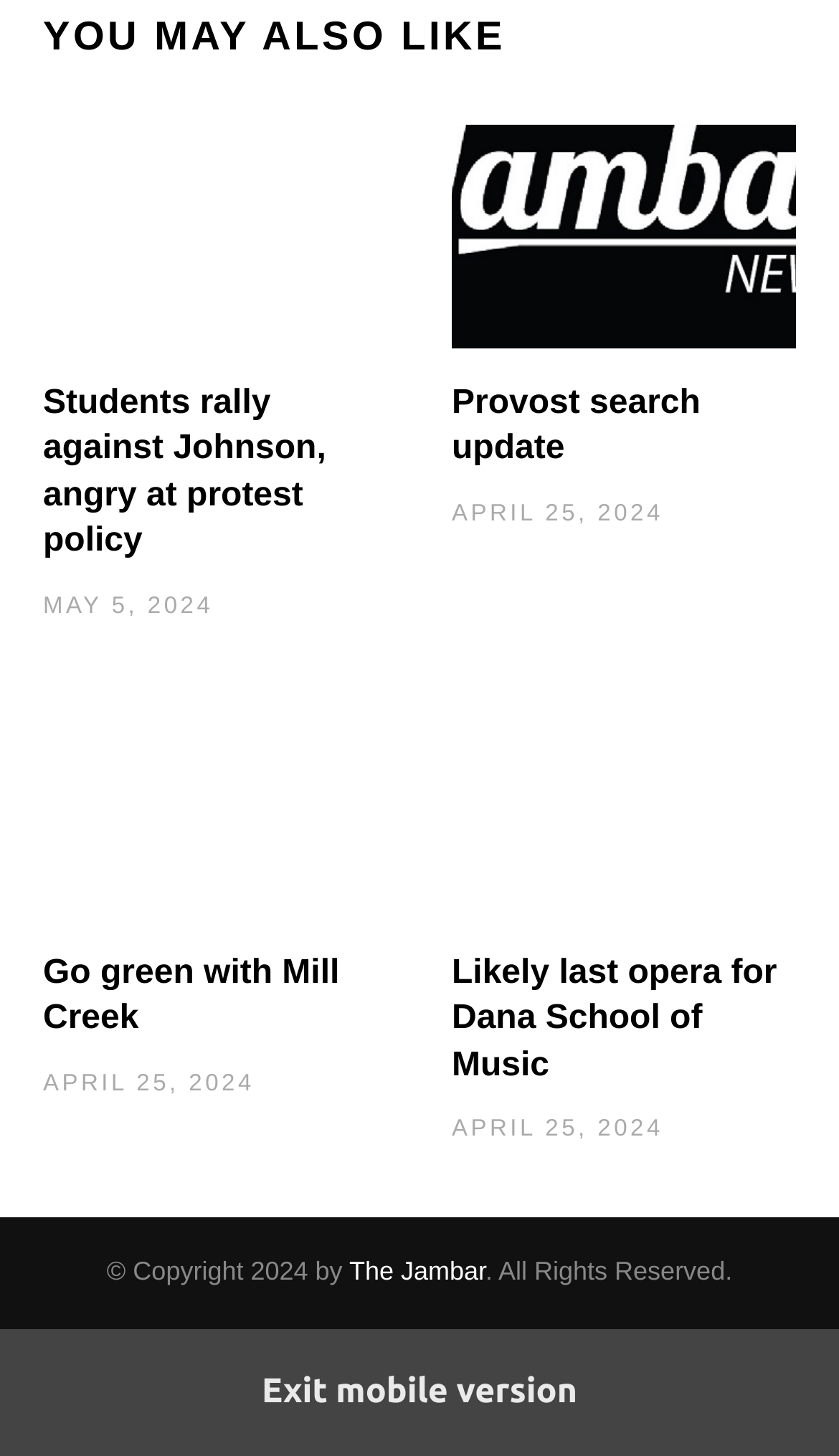How many links are on this page?
From the screenshot, provide a brief answer in one word or phrase.

8